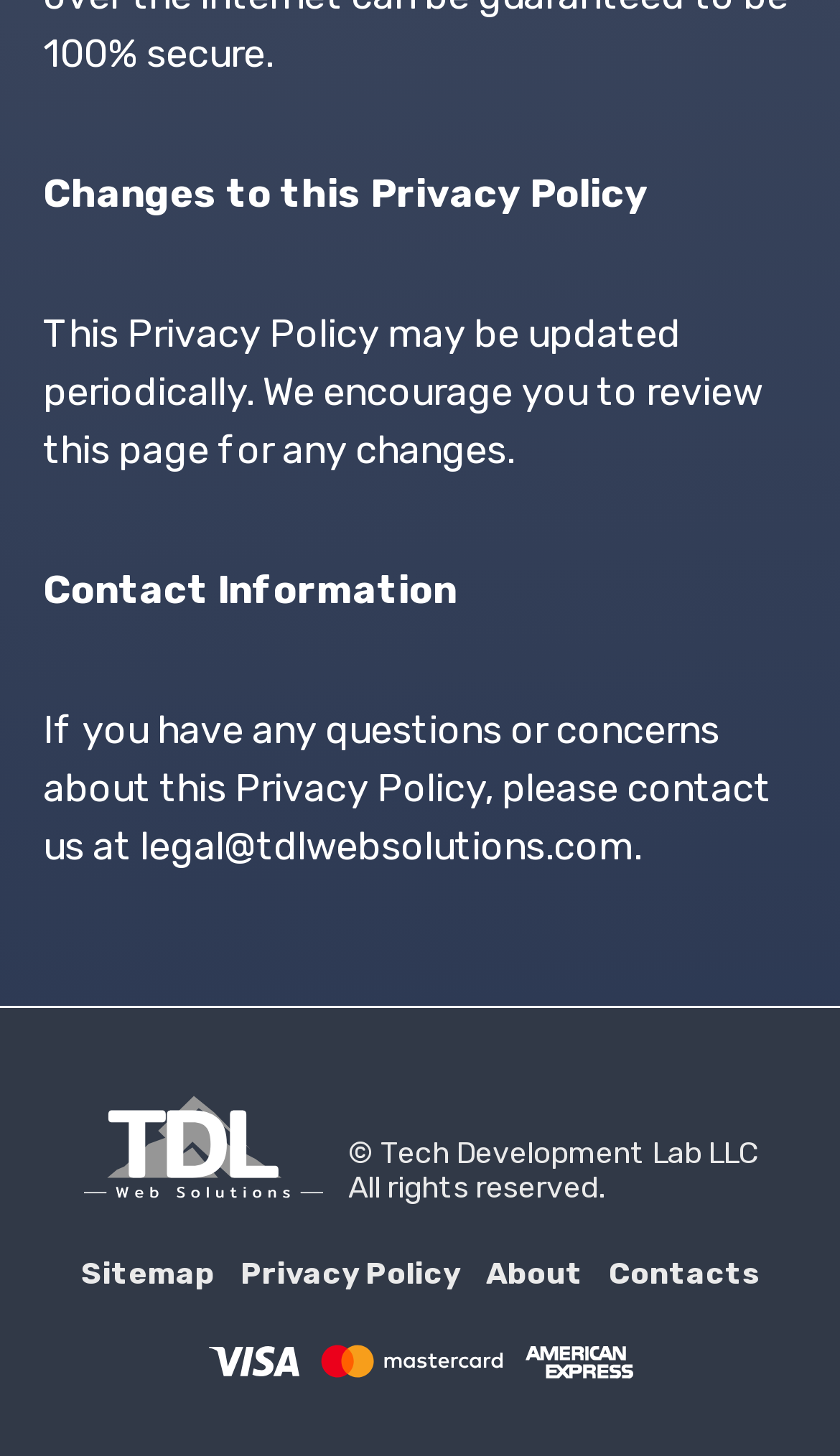Find the bounding box coordinates of the UI element according to this description: "Privacy Policy".

[0.286, 0.863, 0.547, 0.888]